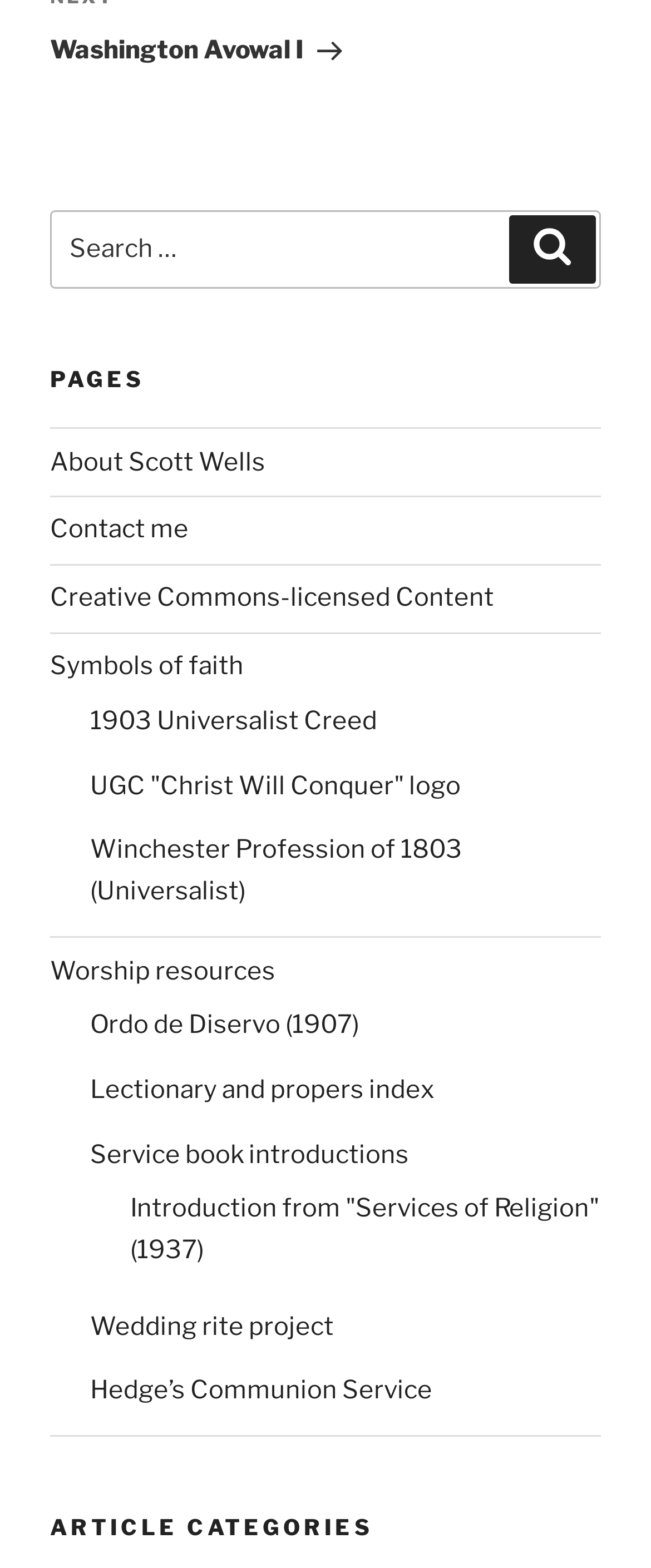What is the topic of the link 'Symbols of faith'?
Answer the question with as much detail as you can, using the image as a reference.

The link 'Symbols of faith' is located within the 'PAGES' section, suggesting that it is a page related to faith. The topic of faith is not explicitly stated, but based on the context, it can be inferred that the page discusses symbols or representations of faith.